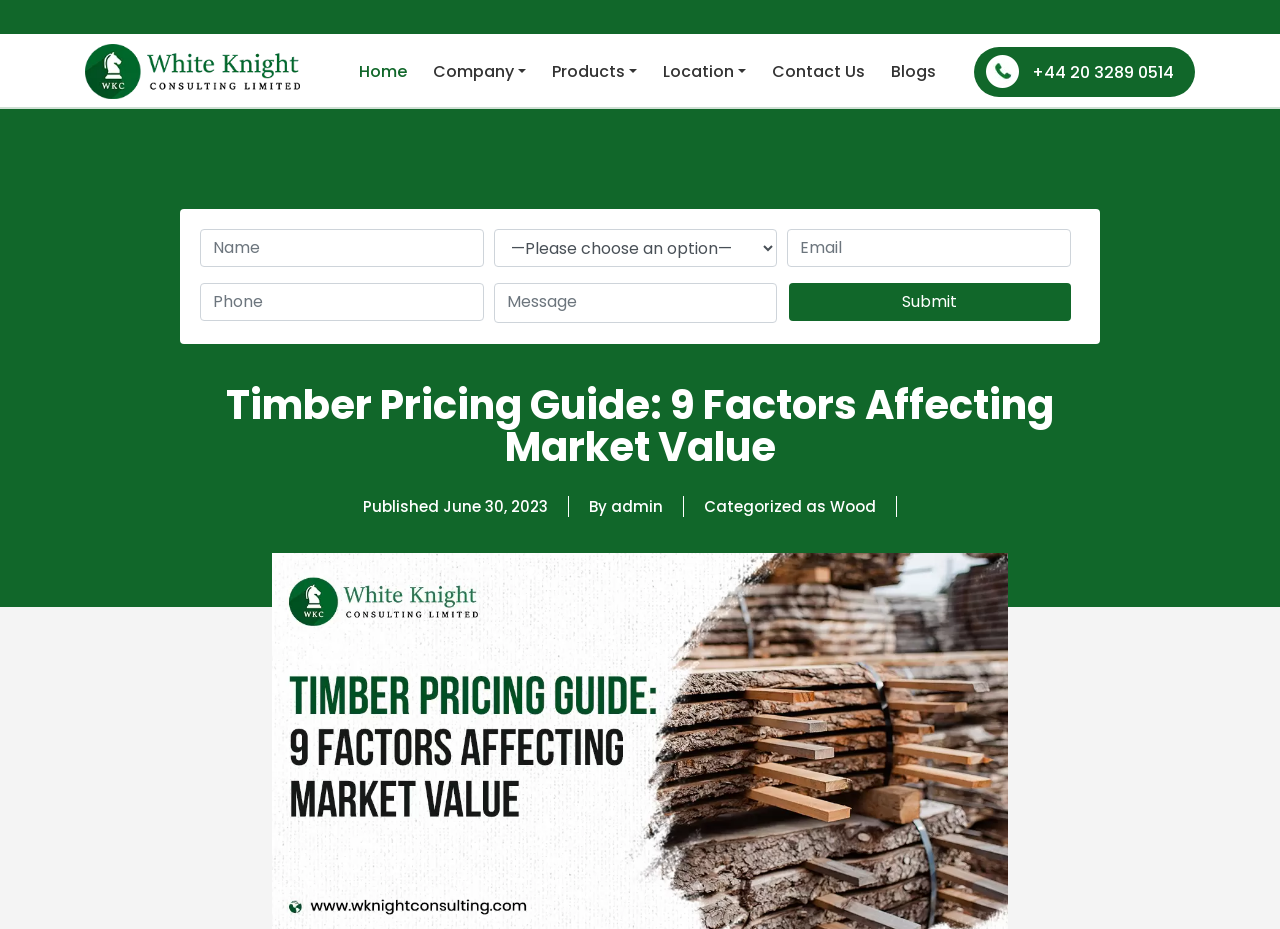What is the phone number on the webpage?
From the screenshot, supply a one-word or short-phrase answer.

+44 20 3289 0514